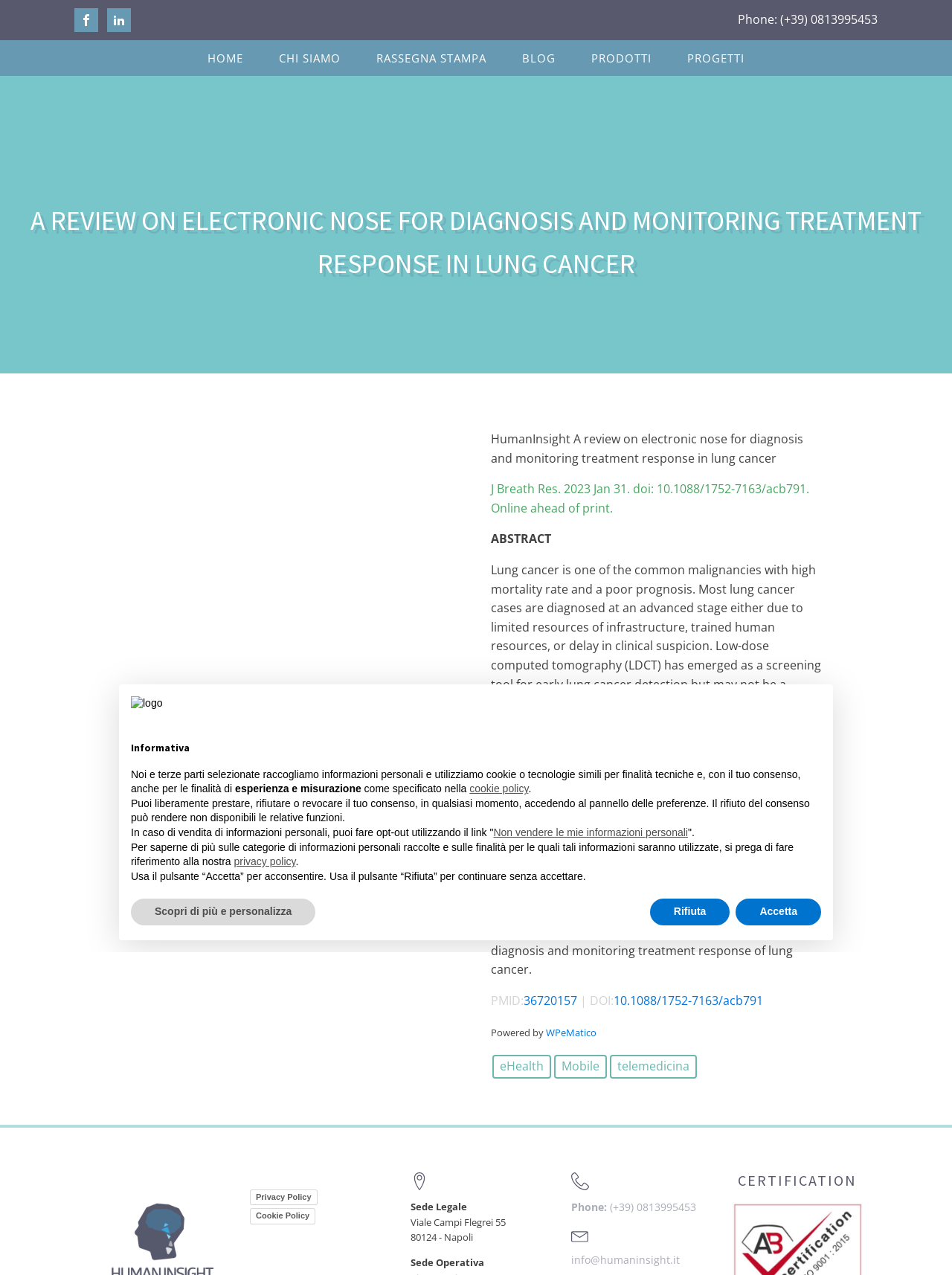Please find the bounding box coordinates of the element that needs to be clicked to perform the following instruction: "Learn about Legislation Drafting". The bounding box coordinates should be four float numbers between 0 and 1, represented as [left, top, right, bottom].

None